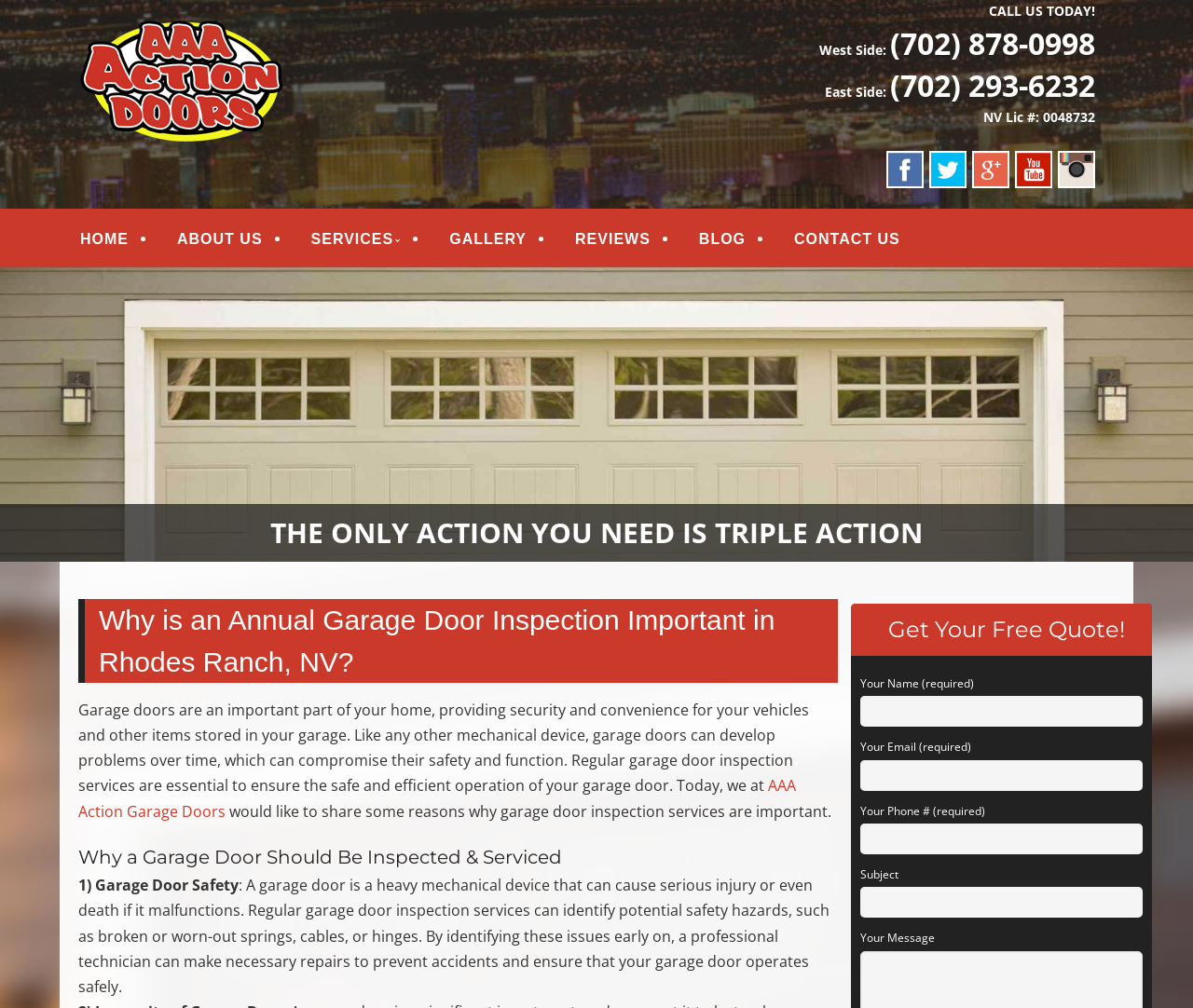Identify the bounding box coordinates of the region I need to click to complete this instruction: "Read about AAHC Board of Directors".

None